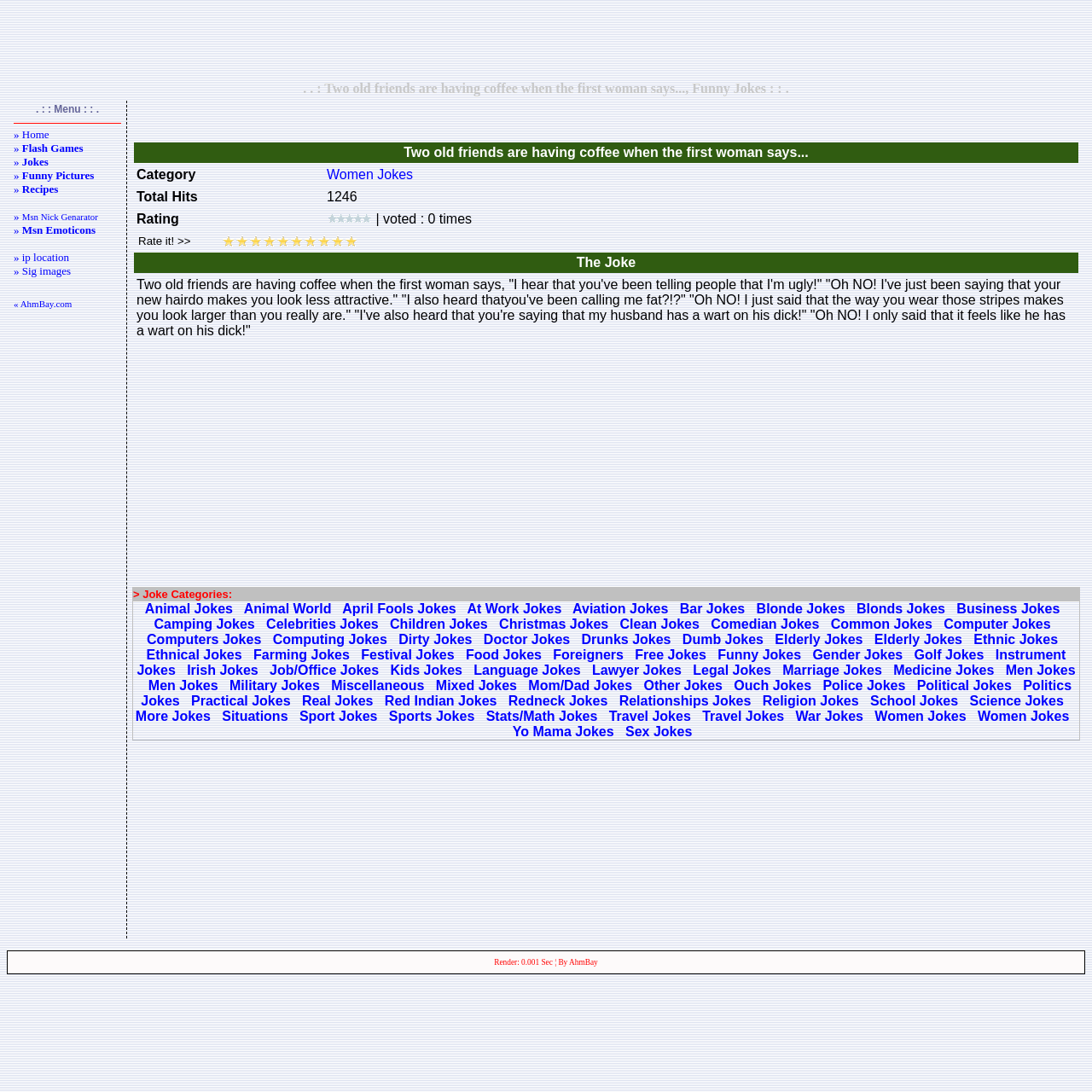Give a detailed explanation of the elements present on the webpage.

This webpage appears to be a joke website, with a focus on humor and entertainment. At the top of the page, there is a title that reads "Two old friends are having coffee when the first woman says..., Funny Jokes". Below the title, there is a menu bar with various links to different sections of the website, including "Home", "Flash Games", "Jokes", "Funny Pictures", "Recipes", and more.

To the right of the menu bar, there is a large advertisement that takes up a significant portion of the page. Below the advertisement, there is a table with a joke or humorous content, with a title that reads "Two old friends are having coffee when the first woman says...". The table has several rows, with columns for "Category", "Total Hits", "Rating", and "Rate it!". The "Rate it!" column has a series of links to rate the joke from 1 to 10 points, with corresponding images for each rating.

There are also several other advertisements scattered throughout the page, including two smaller ones at the top and bottom of the page, and another larger one in the middle of the page. Overall, the webpage has a cluttered and busy layout, with a focus on humor and entertainment.